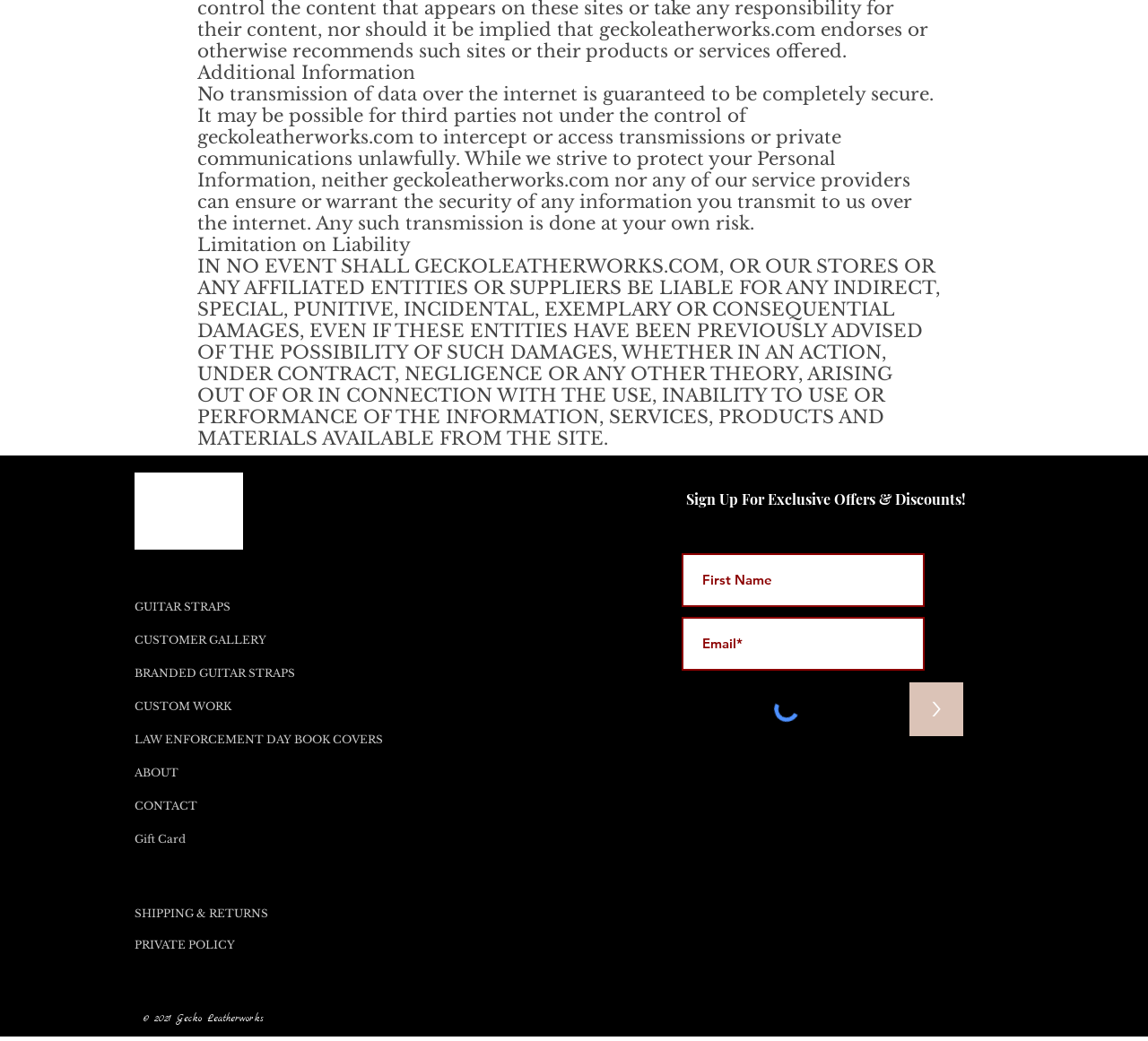Can you specify the bounding box coordinates for the region that should be clicked to fulfill this instruction: "Click the 'SHIPPING & RETURNS' link".

[0.117, 0.861, 0.248, 0.895]